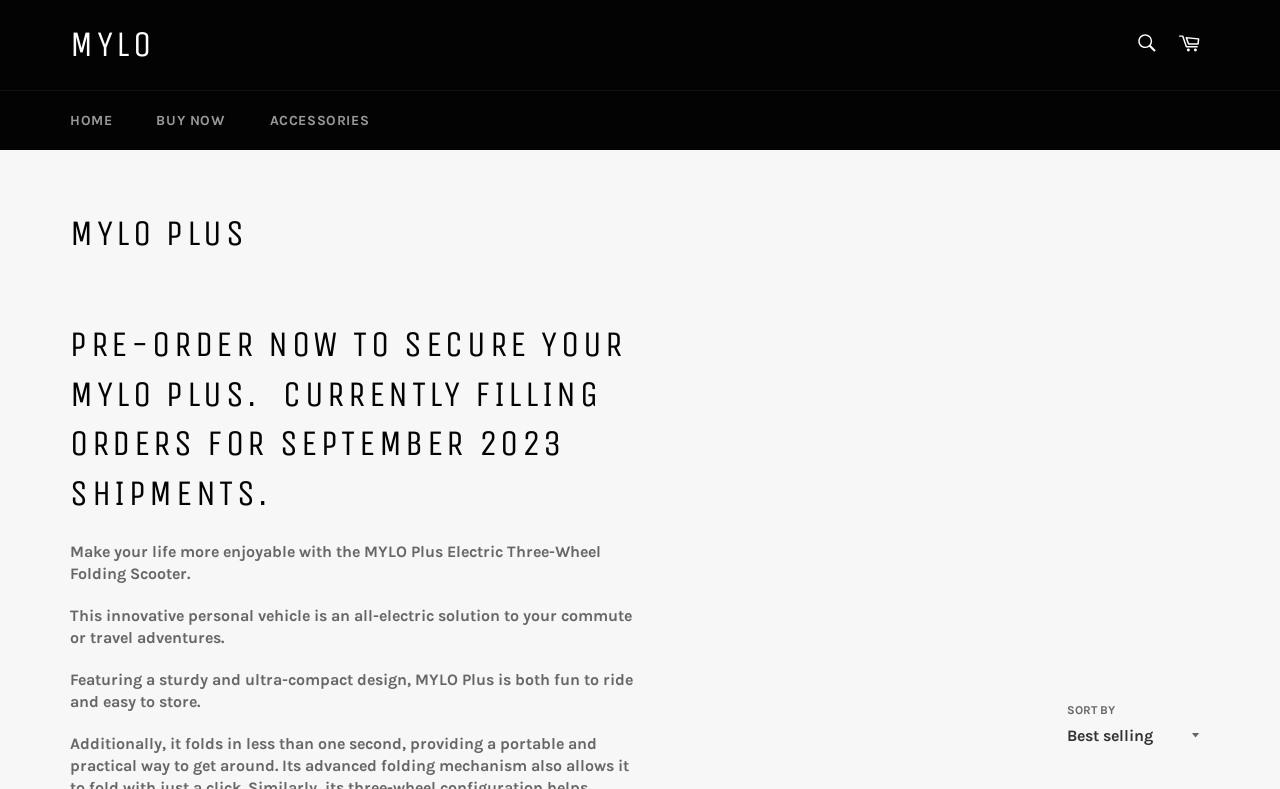What is the name of the electric scooter?
Using the image provided, answer with just one word or phrase.

MYLO Plus